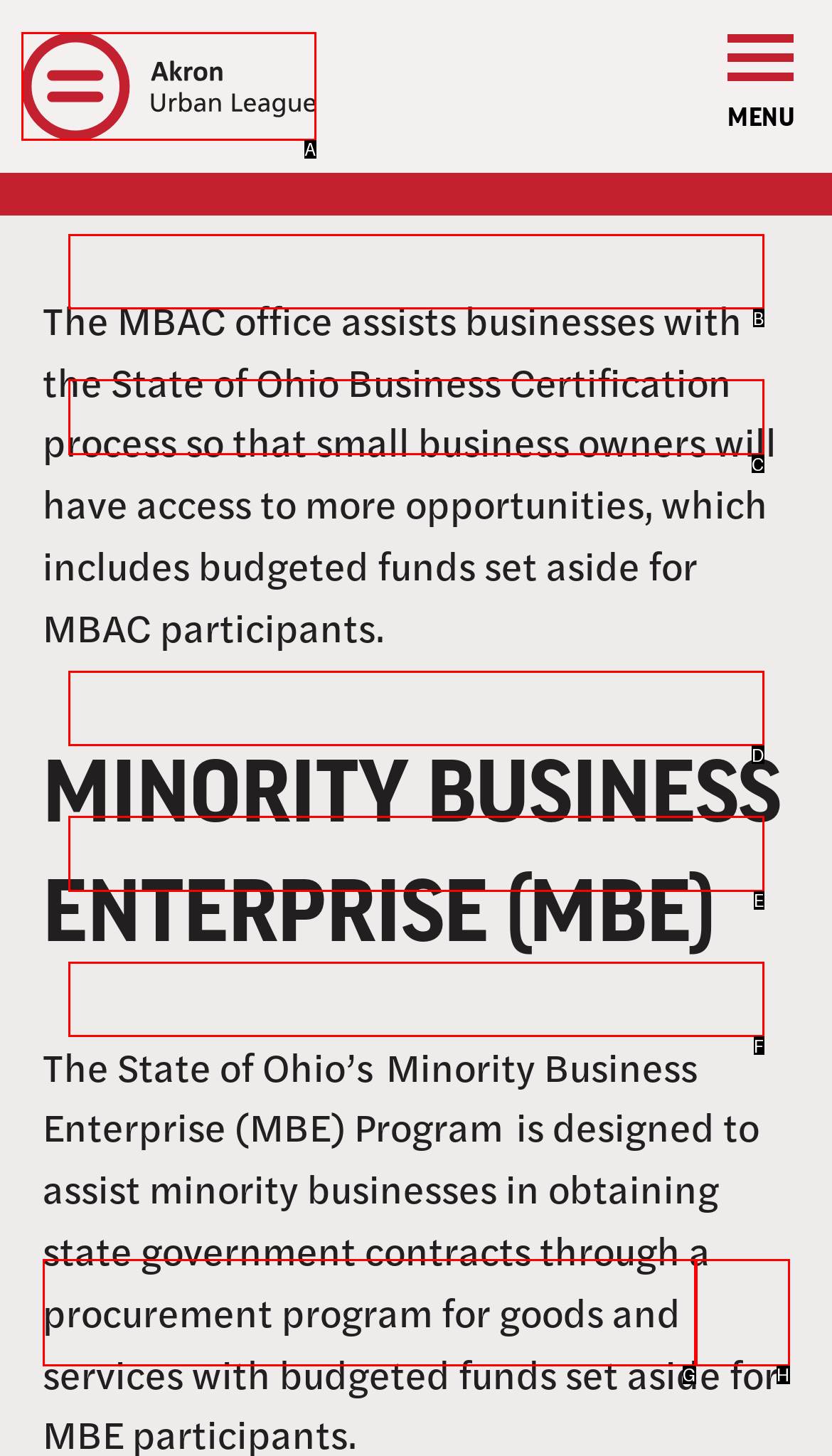Select the option that aligns with the description: parent_node: Akron Urban League
Respond with the letter of the correct choice from the given options.

A